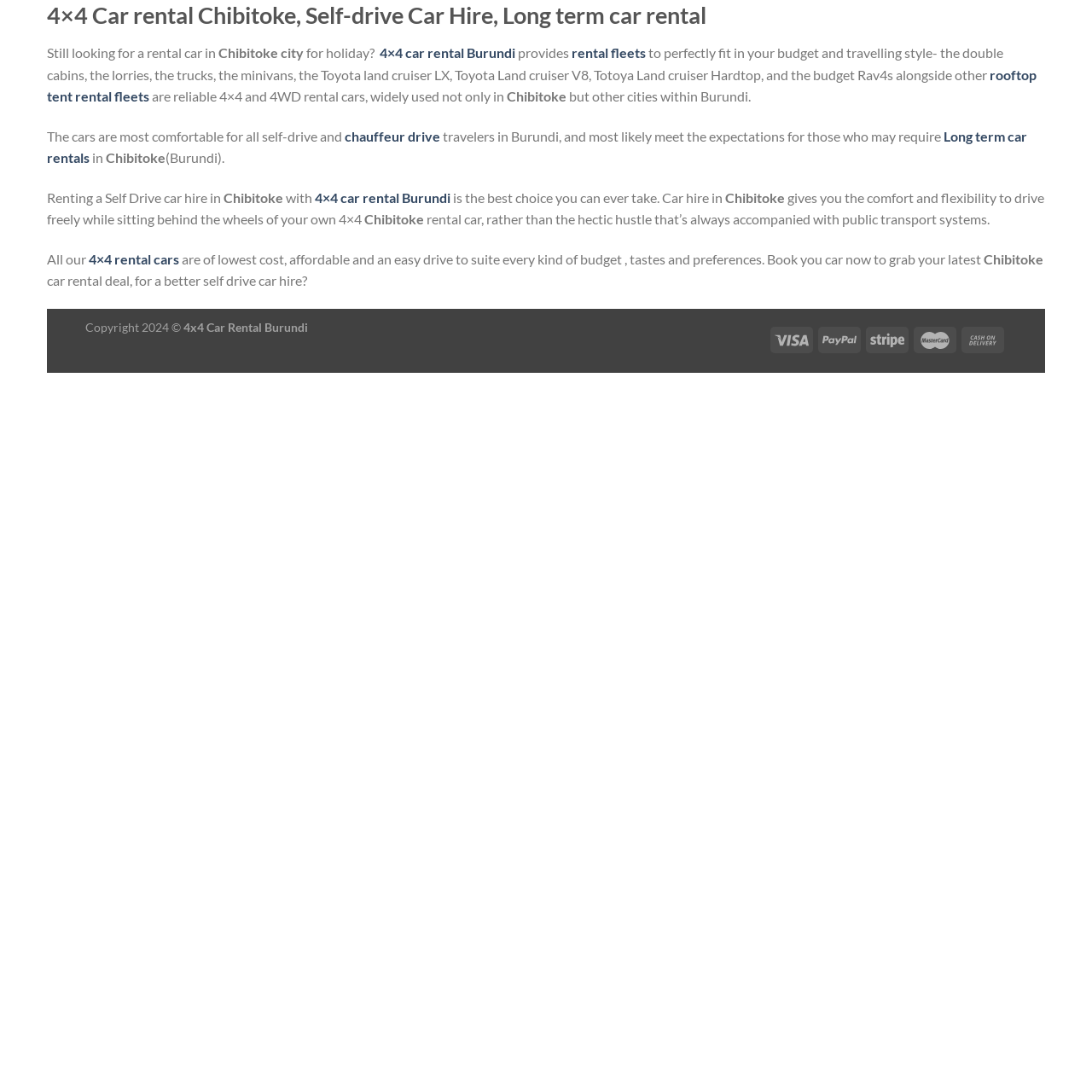Please identify the webpage's heading and generate its text content.

4×4 Car rental Chibitoke, Self-drive Car Hire, Long term car rental